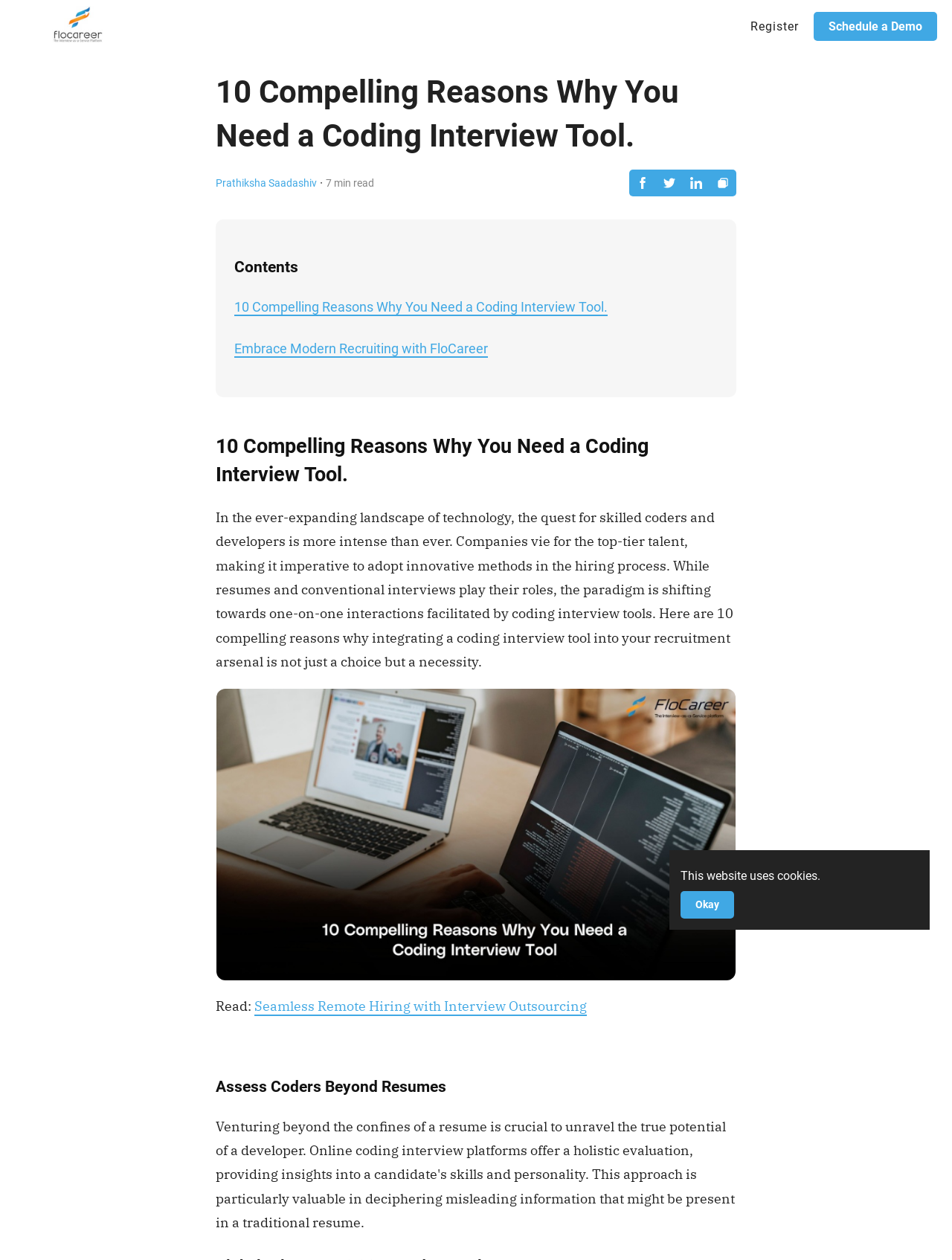Please find the bounding box coordinates of the clickable region needed to complete the following instruction: "Click the link to read Seamless Remote Hiring with Interview Outsourcing". The bounding box coordinates must consist of four float numbers between 0 and 1, i.e., [left, top, right, bottom].

[0.267, 0.792, 0.616, 0.806]